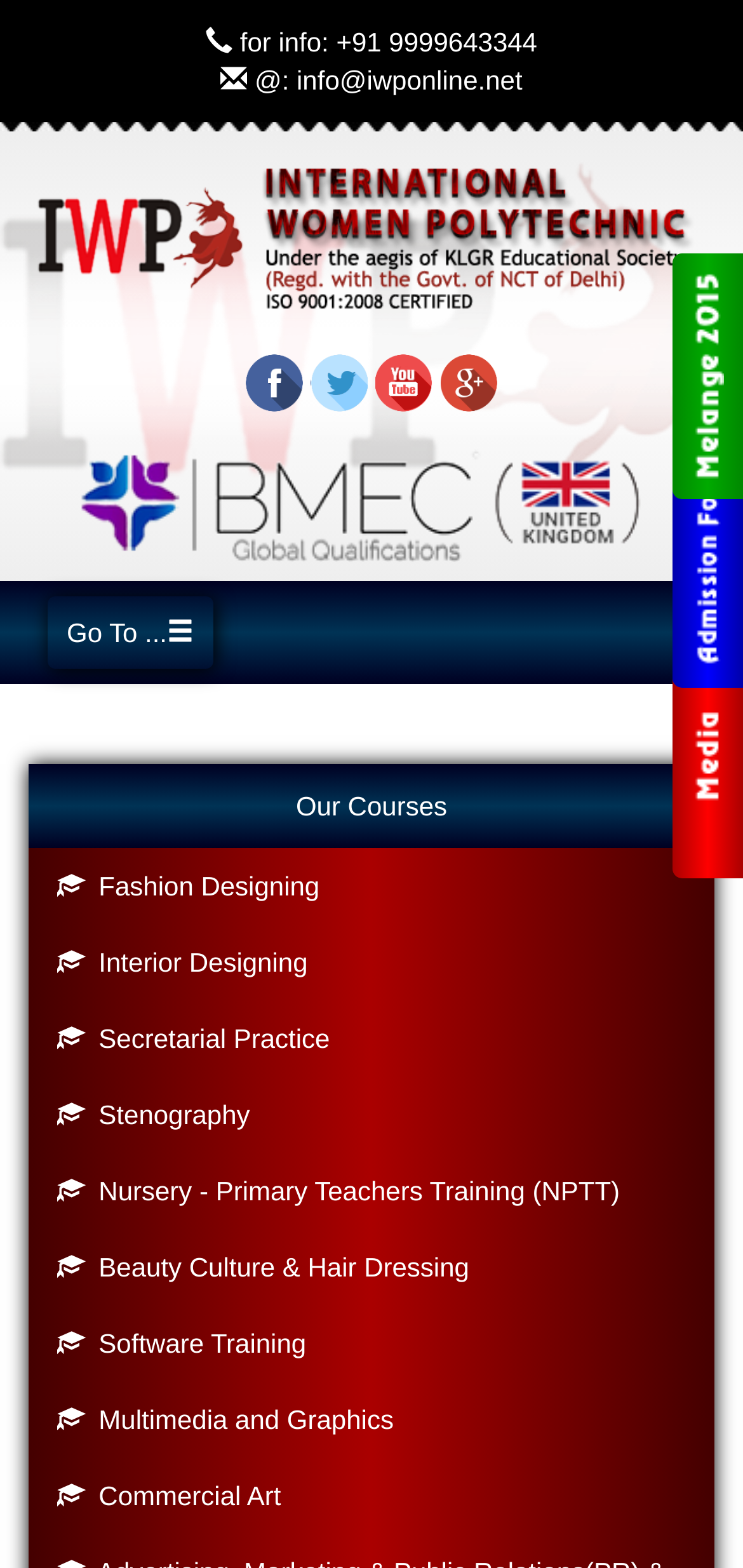What is the phone number for info?
Refer to the image and give a detailed answer to the query.

The phone number for info can be found at the top of the webpage, in the static text element that says 'for info: +91 9999643344'.